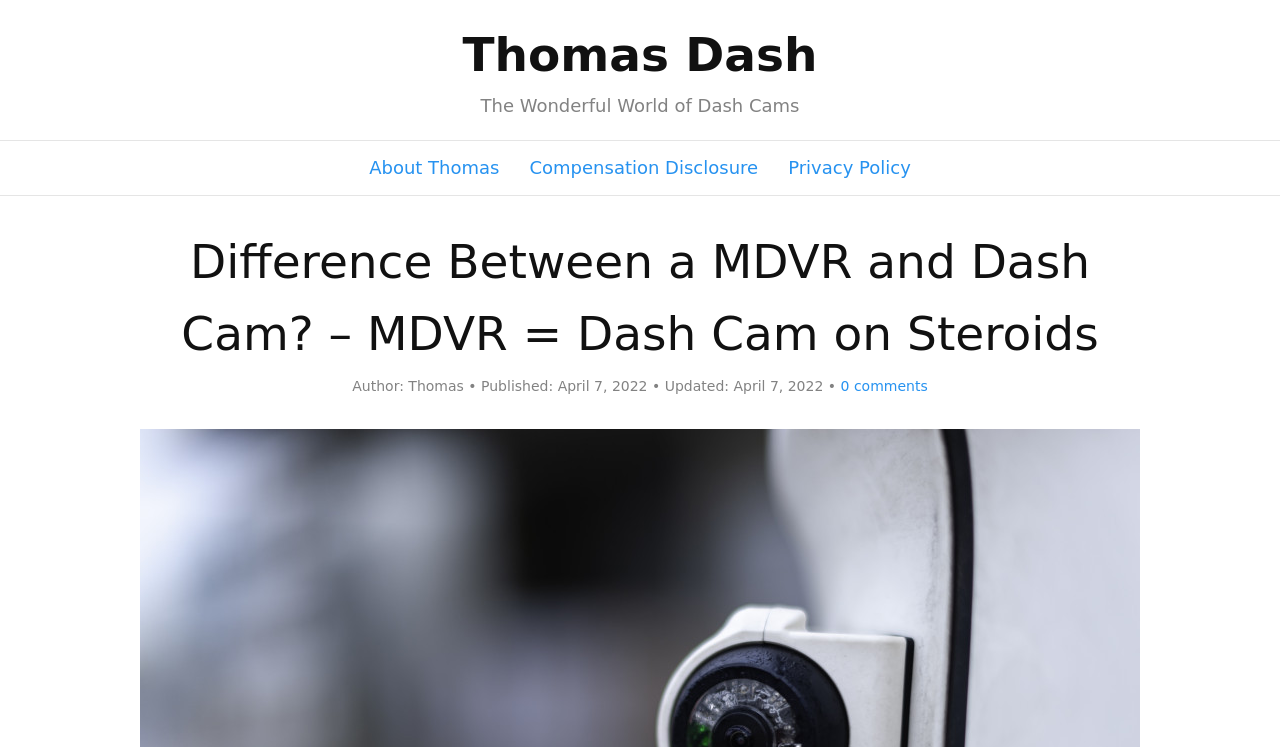Please provide a brief answer to the question using only one word or phrase: 
What is the name of the website's owner?

Thomas Dash